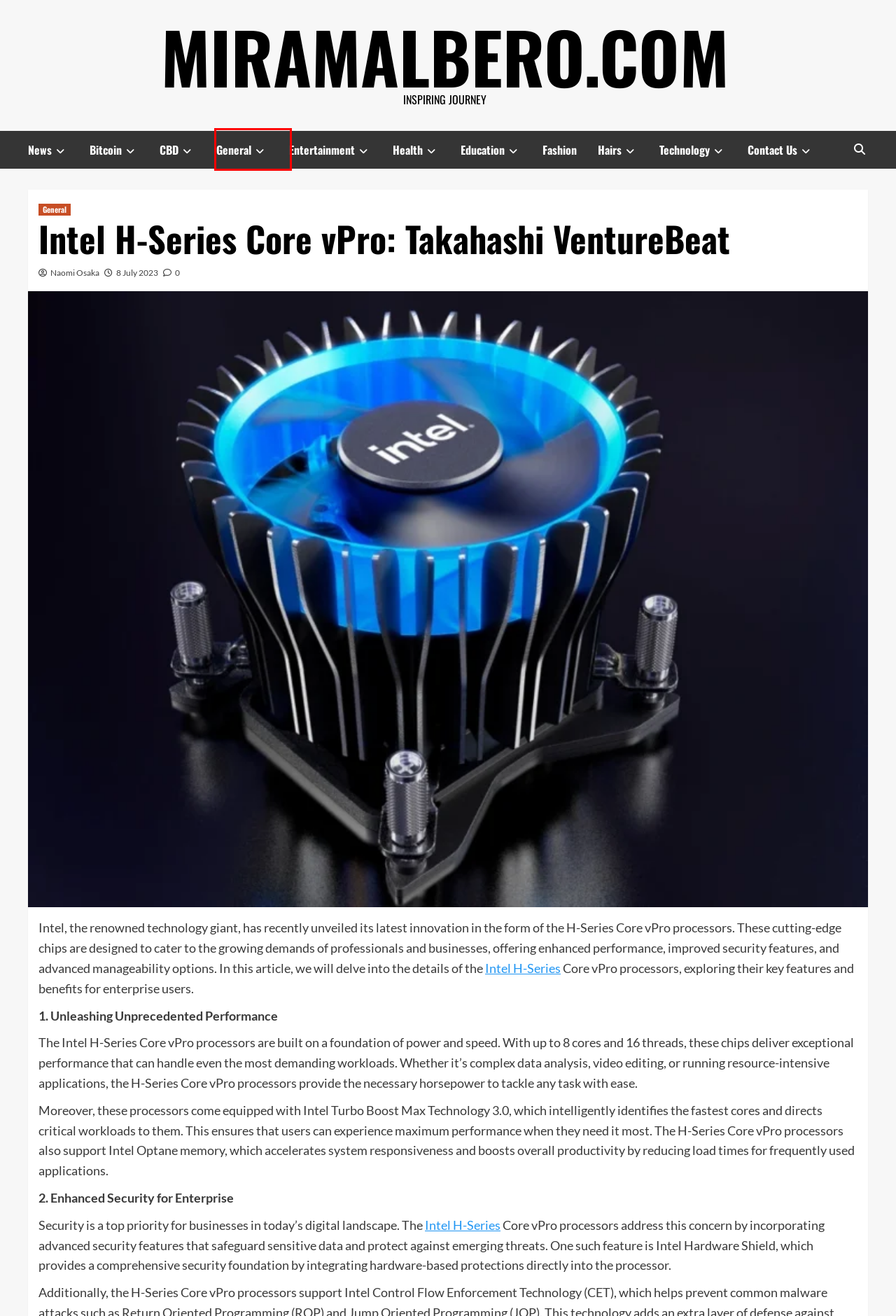Examine the webpage screenshot and identify the UI element enclosed in the red bounding box. Pick the webpage description that most accurately matches the new webpage after clicking the selected element. Here are the candidates:
A. miramalbero.com - Inspiring Journey
B. Naomi Osaka, Author at miramalbero.com
C. General Archives - miramalbero.com
D. The Vanta Series 10M: A Game-Changer in the World of Arrwiggers - Trending Hub News
E. Contact Us - miramalbero.com
F. Enhanced Performance: - miramalbero.com
G. Education Archives - miramalbero.com
H. Bitcoin Archives - miramalbero.com

C